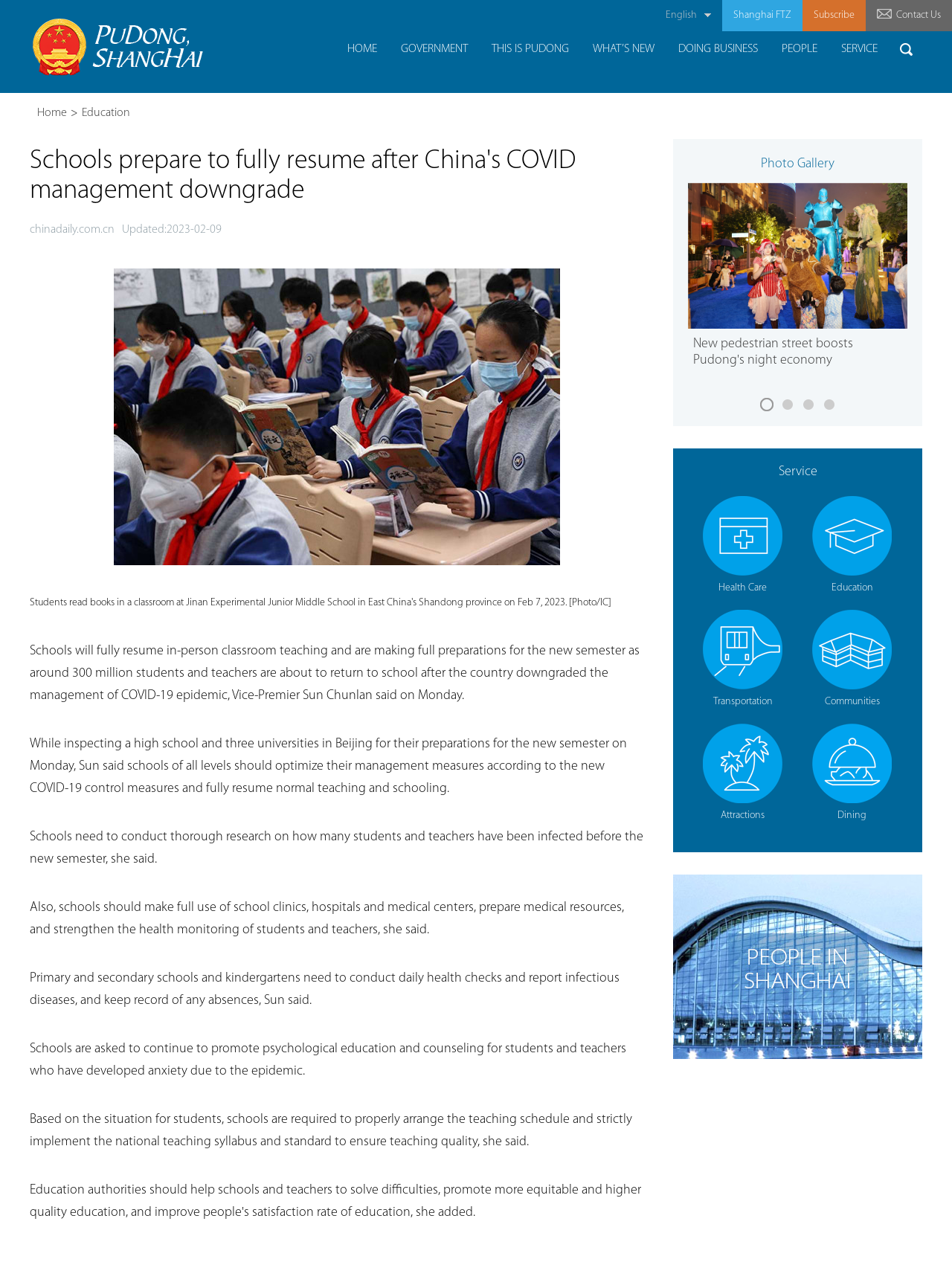Please determine the bounding box coordinates of the element's region to click for the following instruction: "Search for something".

[0.934, 0.026, 0.969, 0.052]